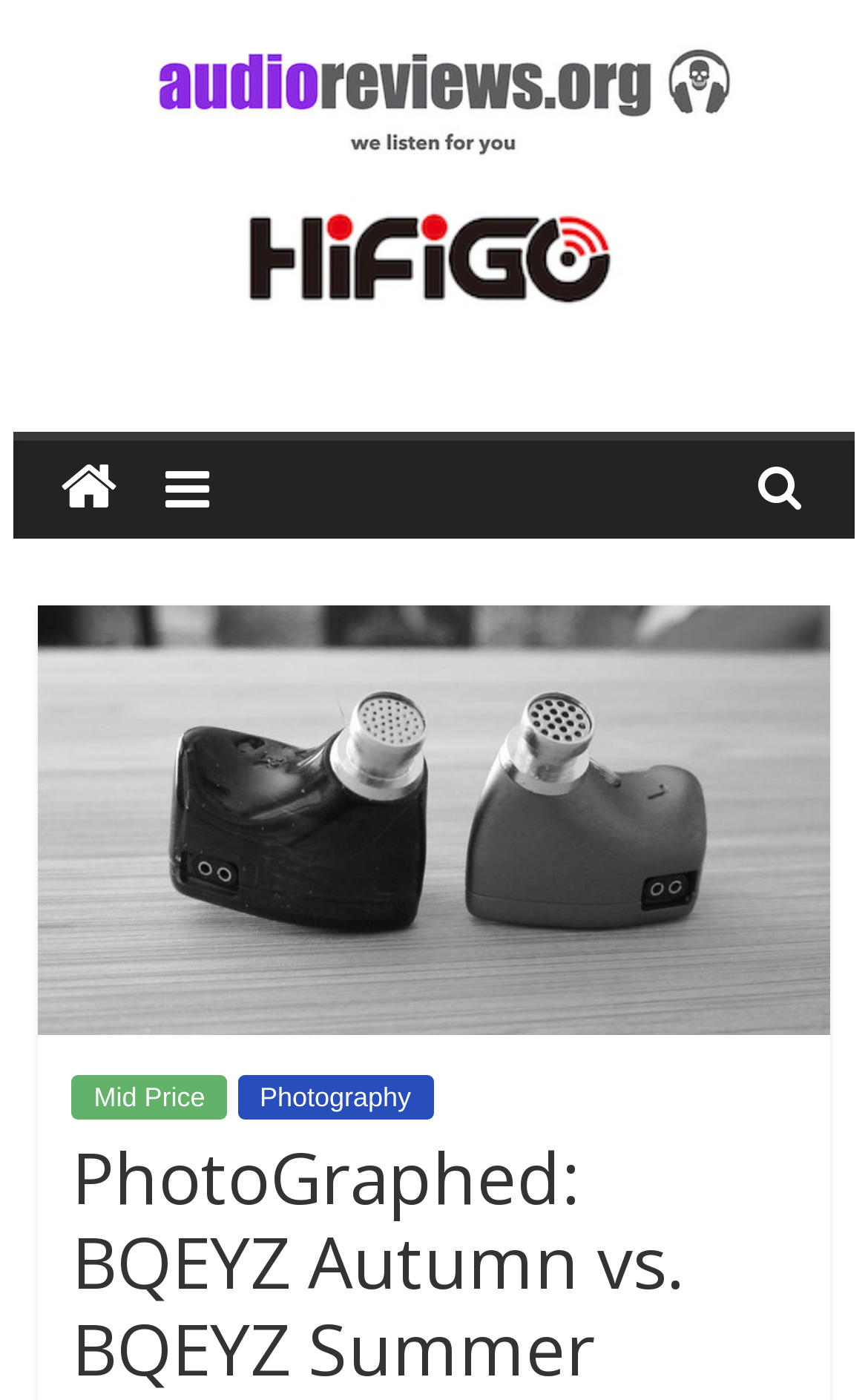What is the category of the review?
Relying on the image, give a concise answer in one word or a brief phrase.

Audio Reviews